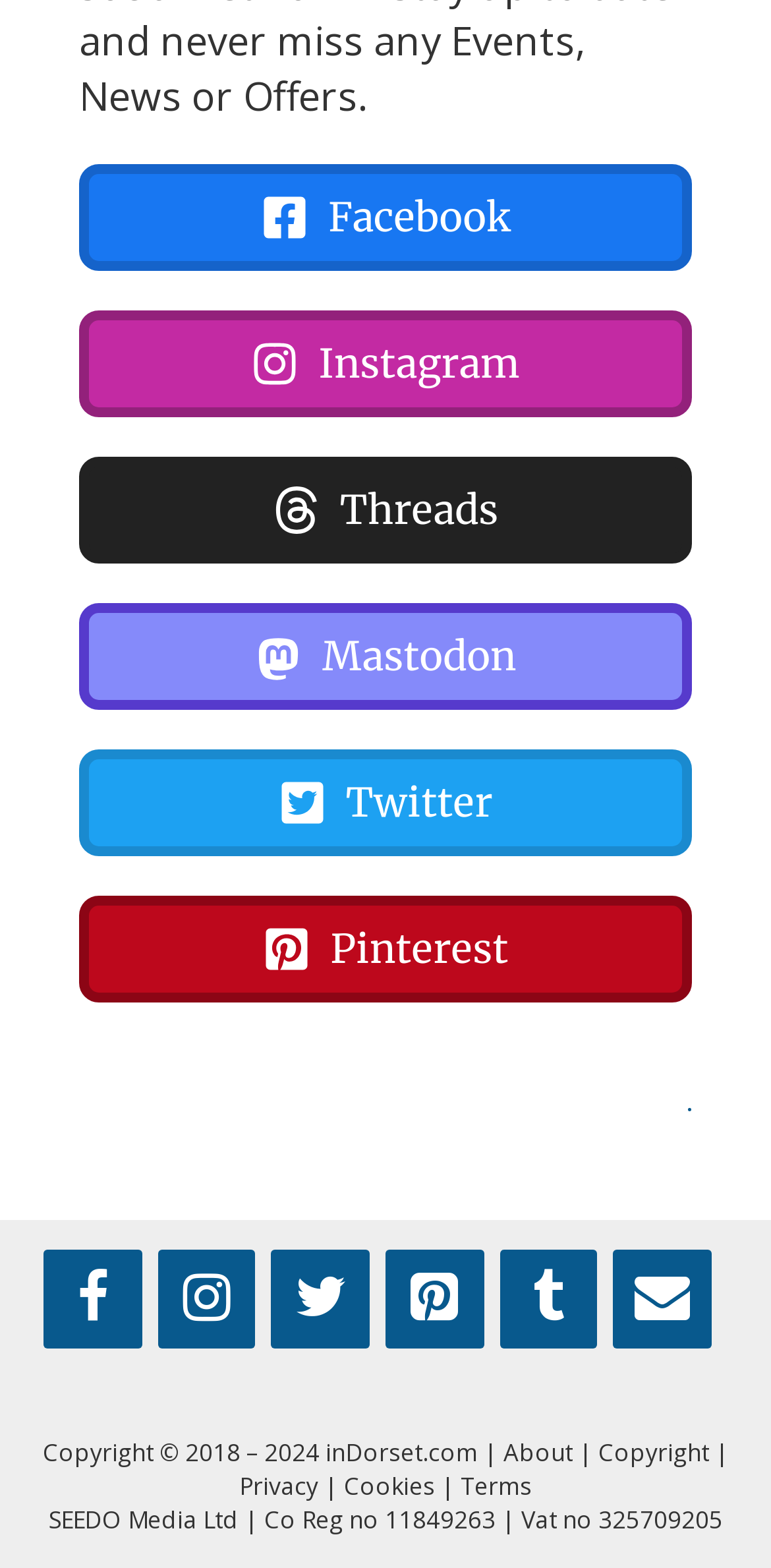Identify the bounding box coordinates of the region that needs to be clicked to carry out this instruction: "Go to Twitter". Provide these coordinates as four float numbers ranging from 0 to 1, i.e., [left, top, right, bottom].

[0.154, 0.497, 0.846, 0.527]